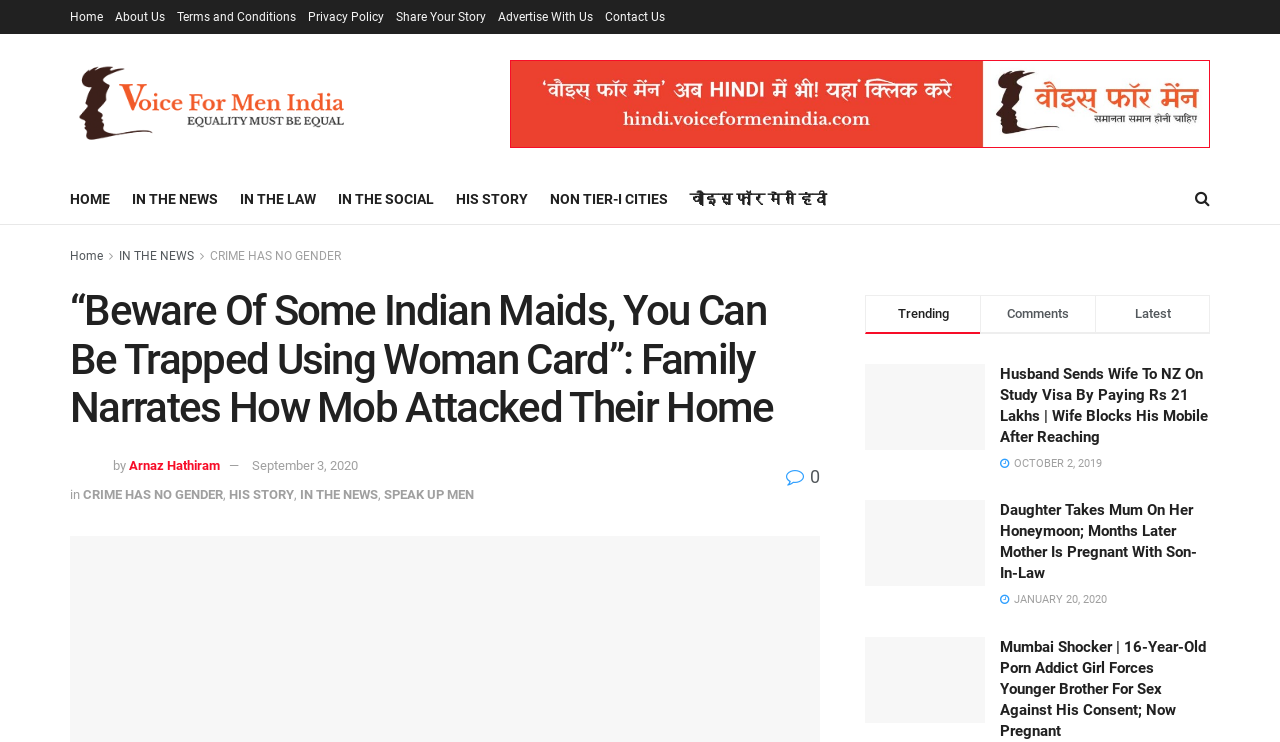Locate the bounding box of the UI element described in the following text: "वौइस् फॉर मेंन हिंदी".

[0.539, 0.249, 0.646, 0.287]